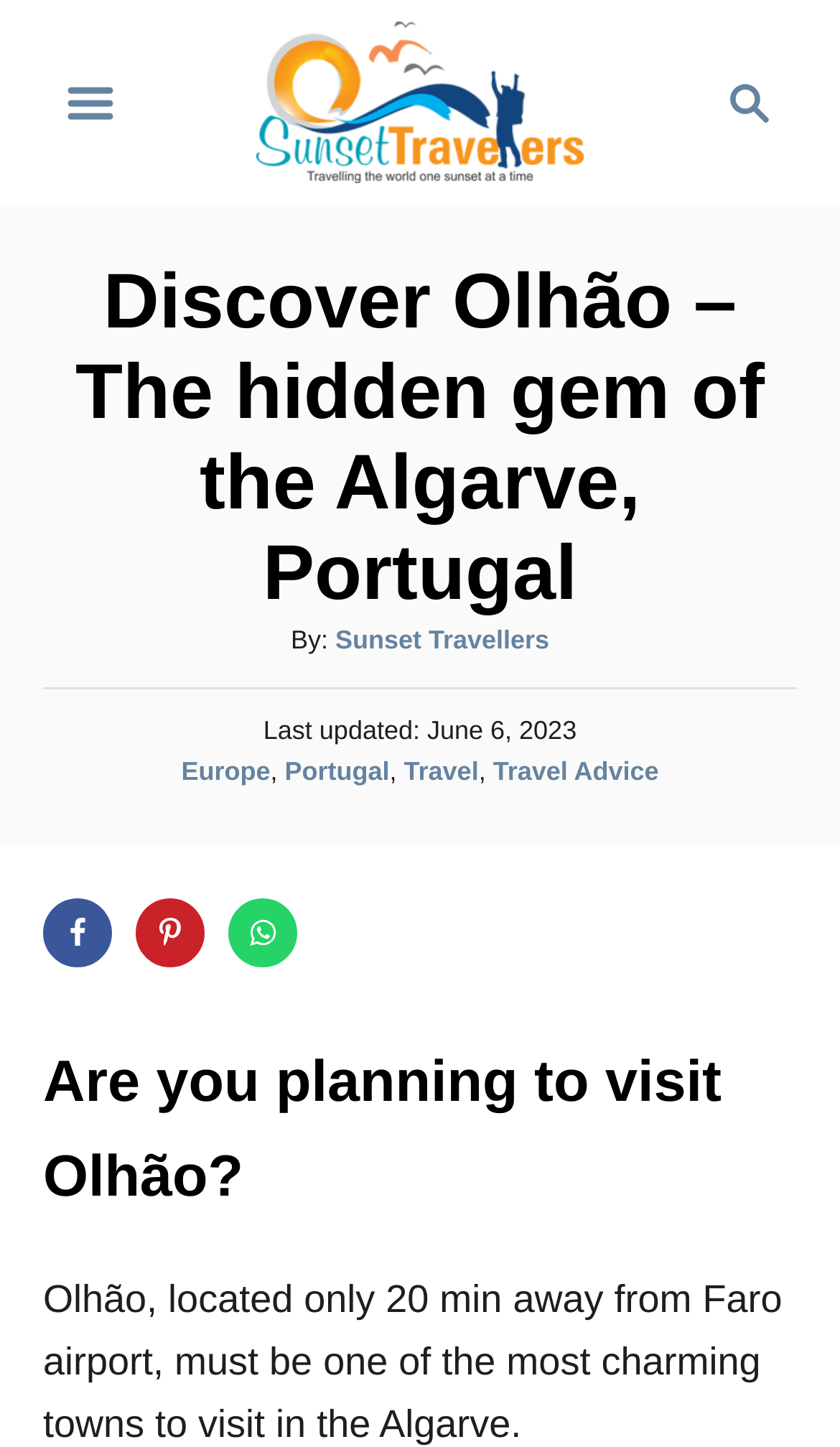Please identify the bounding box coordinates of the element I should click to complete this instruction: 'Open the menu'. The coordinates should be given as four float numbers between 0 and 1, like this: [left, top, right, bottom].

[0.0, 0.029, 0.215, 0.112]